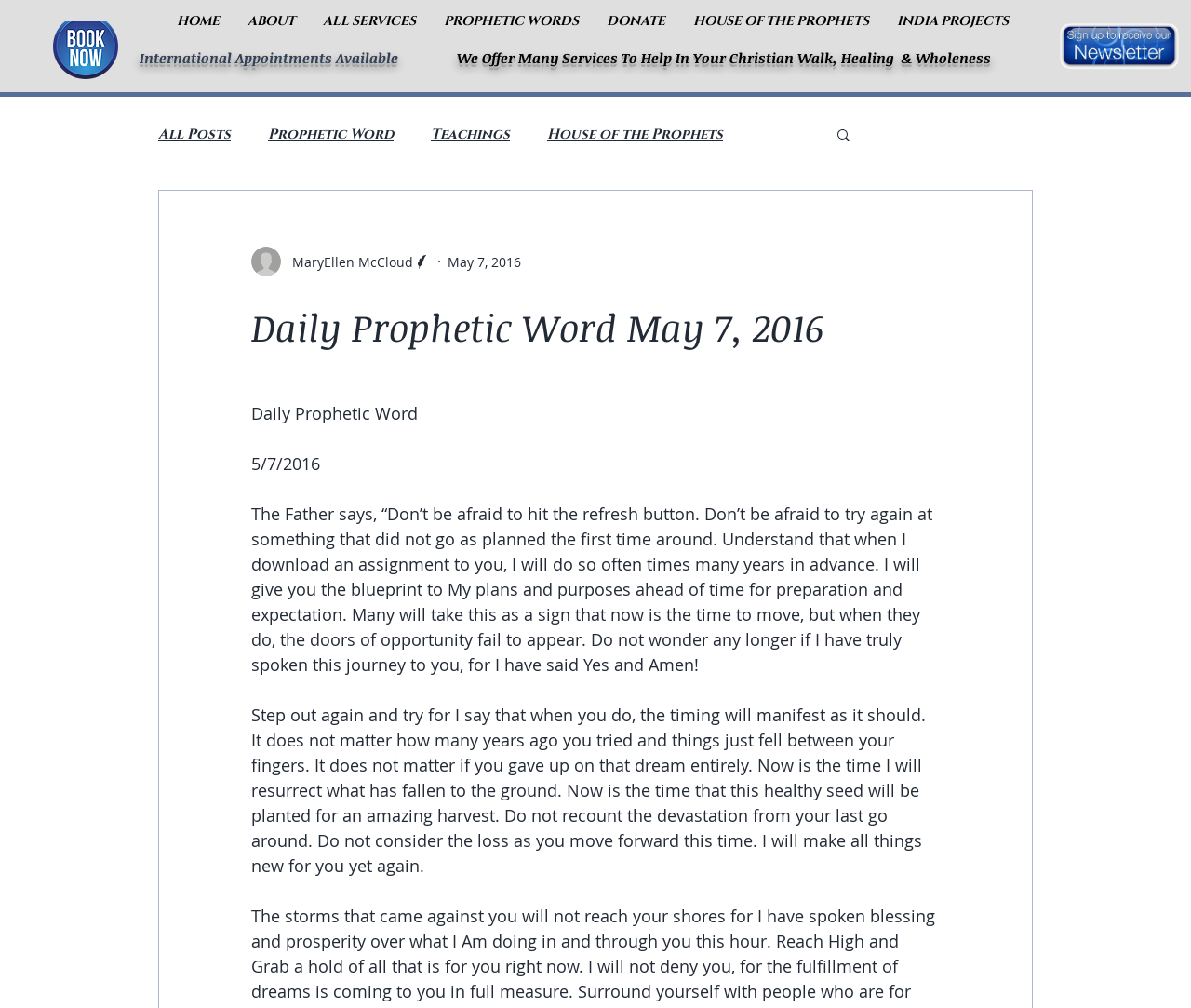What is the author's name of this prophetic word?
Provide a thorough and detailed answer to the question.

By examining the webpage content, specifically the section with the writer's picture and name, it is clear that the author's name of this prophetic word is MaryEllen McCloud.